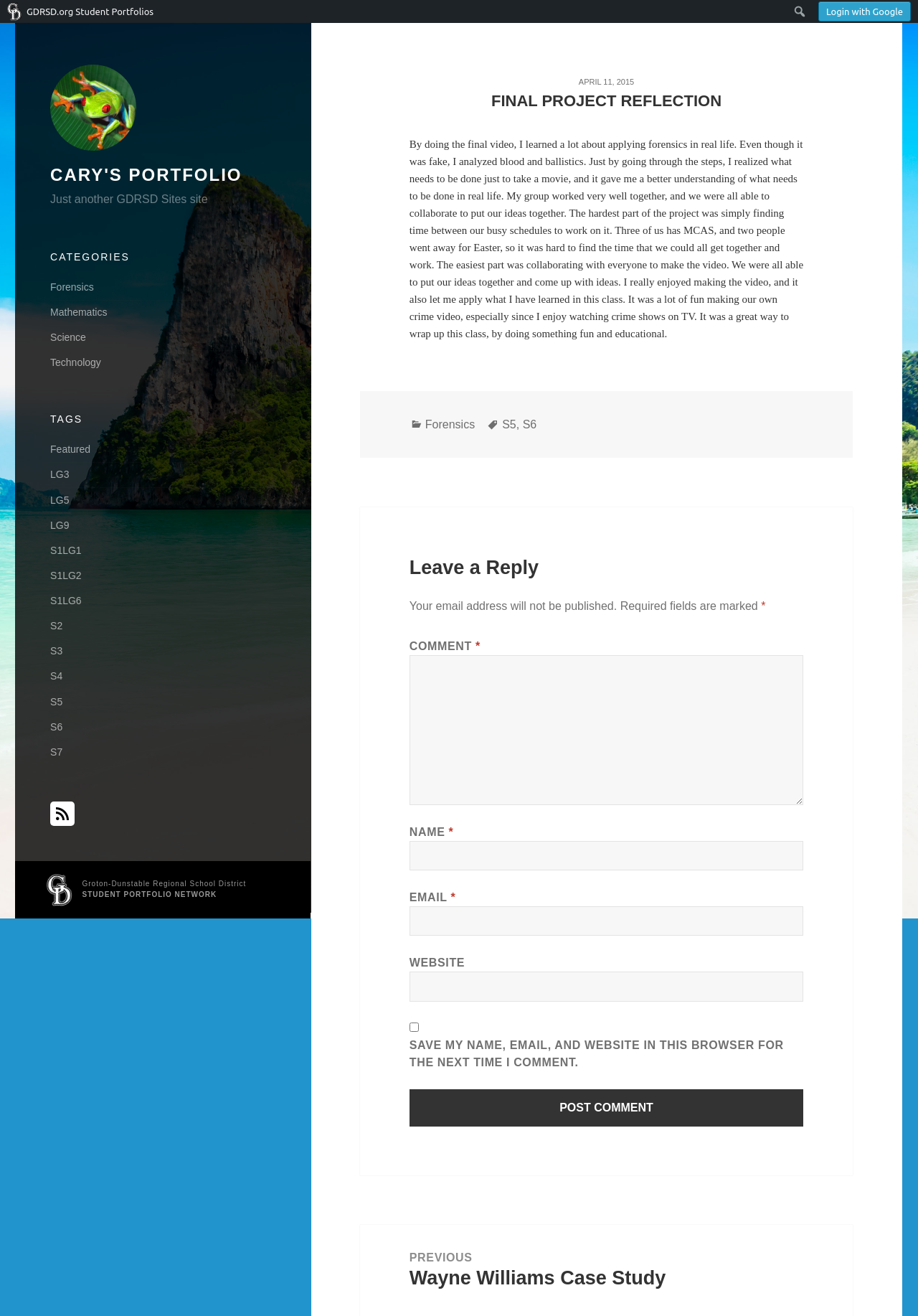Analyze the image and deliver a detailed answer to the question: How many tags are listed?

The tags are listed under the 'TAGS' heading, and there are 15 links: 'Featured (1 item)', 'LG3 (1 item)', 'LG5 (1 item)', 'LG9 (1 item)', 'S1LG1 (1 item)', 'S1LG2 (2 items)', 'S1LG6 (1 item)', 'S2 (2 items)', 'S3 (3 items)', 'S4 (2 items)', 'S5 (6 items)', 'S6 (8 items)', 'S7 (2 items)'.